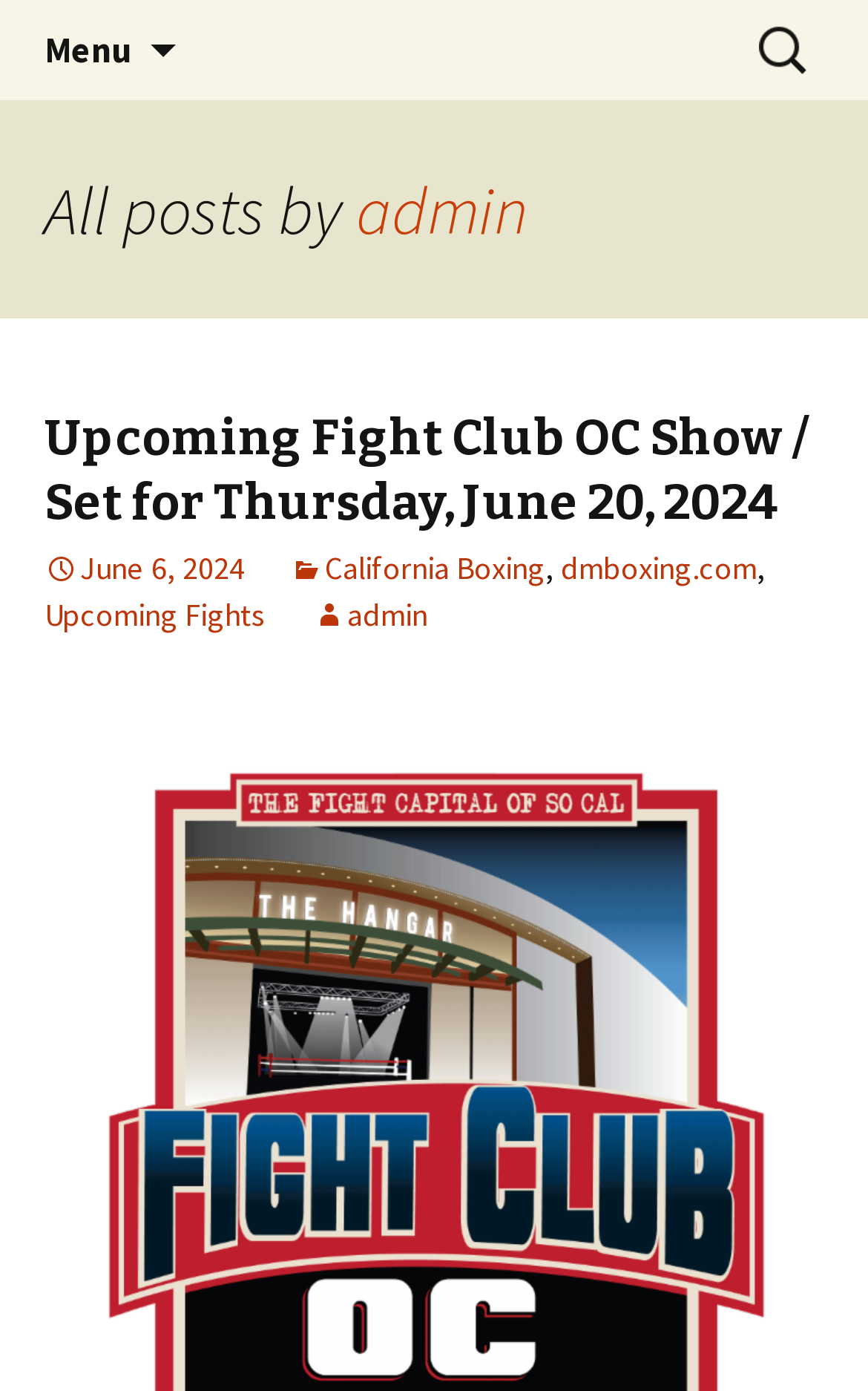Calculate the bounding box coordinates for the UI element based on the following description: "admin". Ensure the coordinates are four float numbers between 0 and 1, i.e., [left, top, right, bottom].

[0.359, 0.428, 0.492, 0.457]